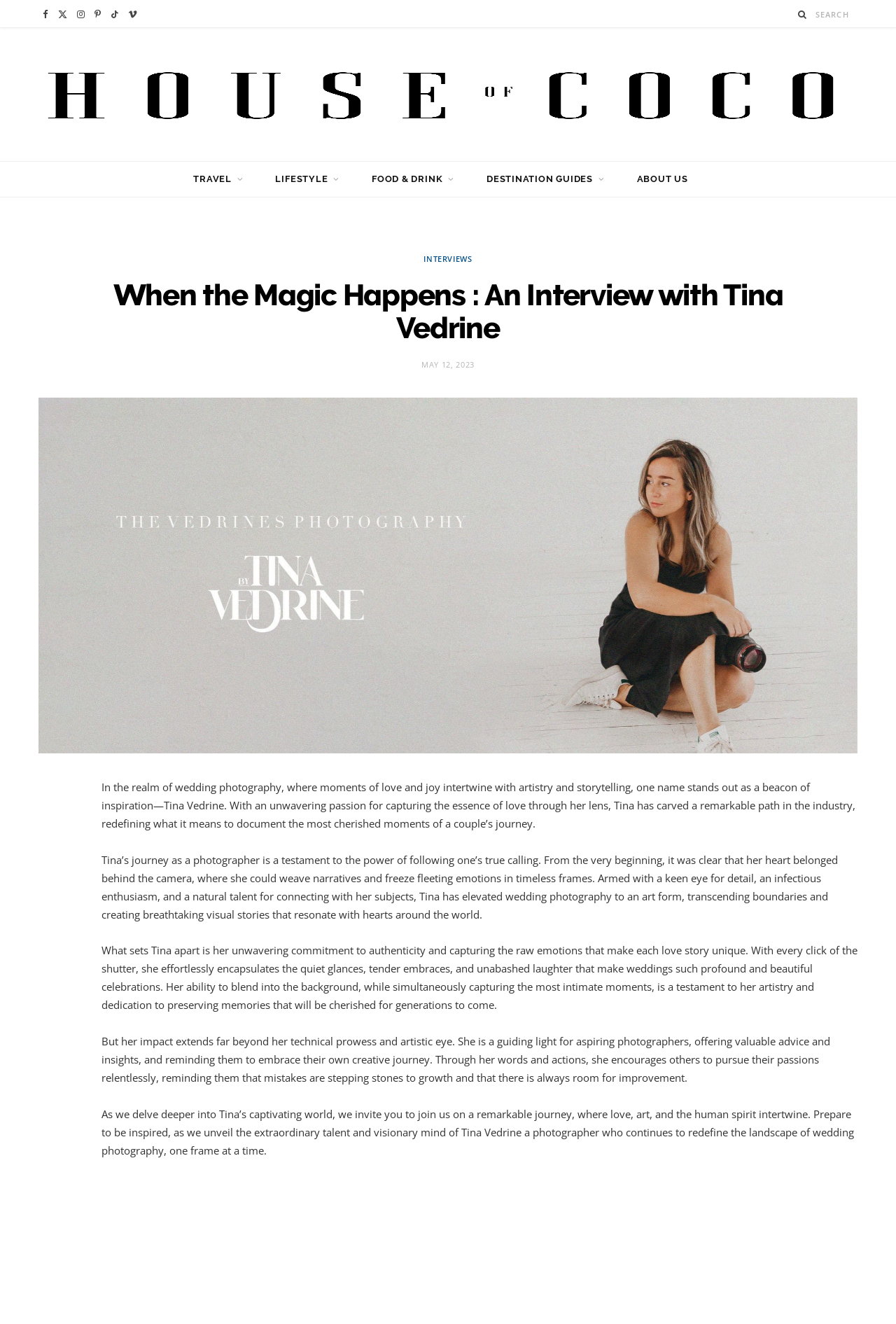How many social media links are available at the top of the page?
Look at the image and answer the question using a single word or phrase.

5